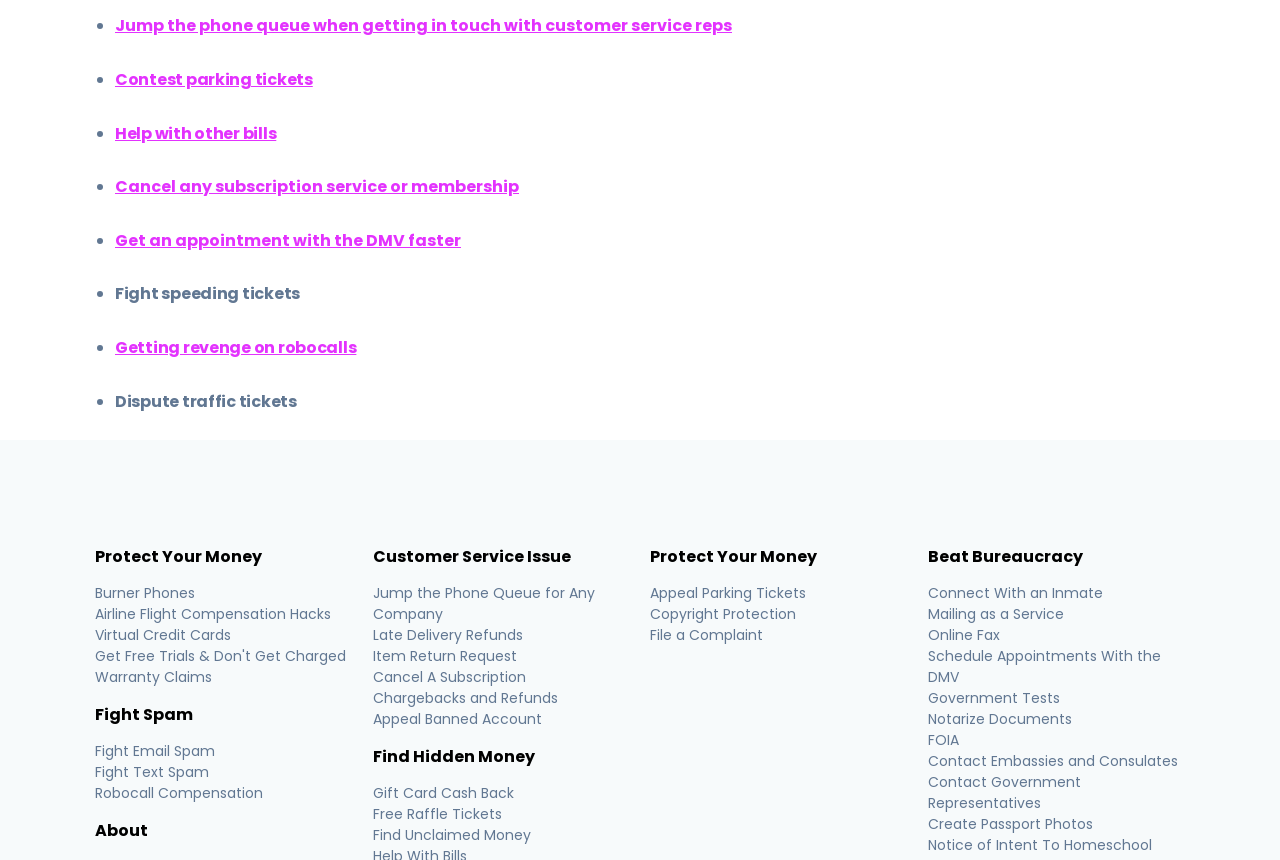What is the purpose of the 'Notice of Intent To Homeschool' link?
Based on the image, answer the question with as much detail as possible.

The link 'Notice of Intent To Homeschool' suggests that this webpage offers resources or assistance for parents who intend to homeschool their children, possibly including guidance on the necessary paperwork or procedures.